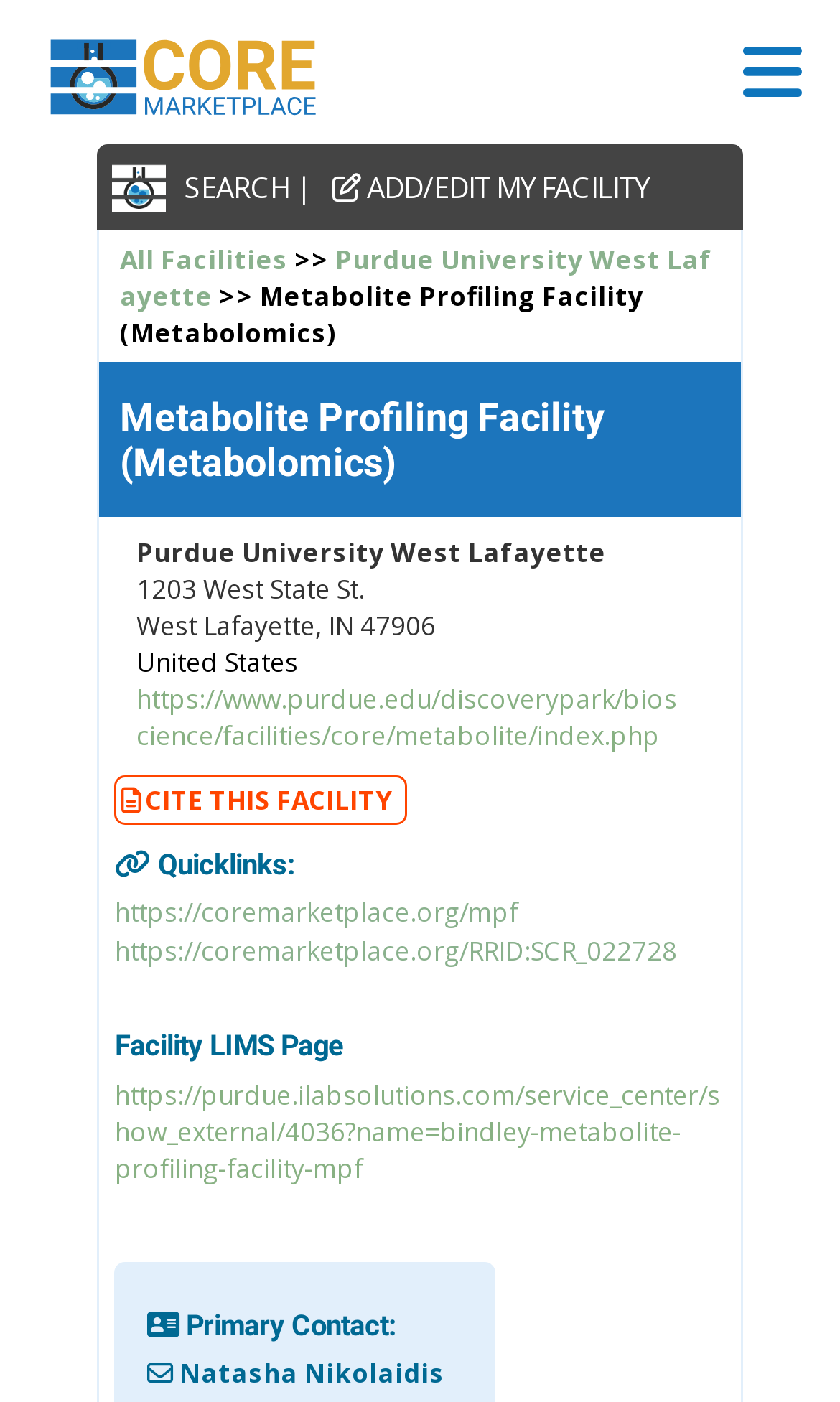Identify the bounding box coordinates of the region I need to click to complete this instruction: "Search for facilities".

[0.124, 0.114, 0.395, 0.148]